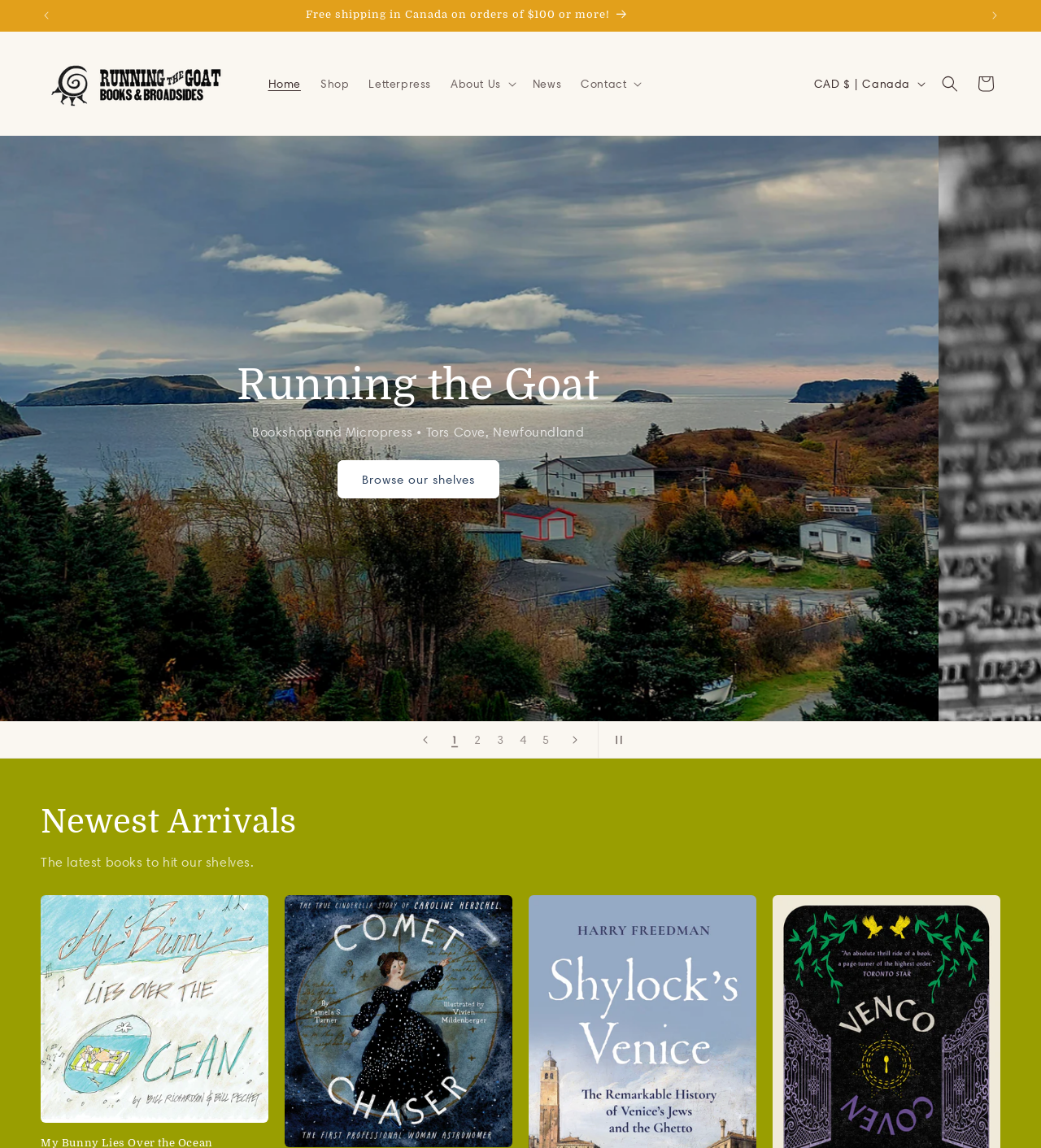Please identify the bounding box coordinates of where to click in order to follow the instruction: "Click the 'Previous announcement' button".

[0.027, 0.0, 0.062, 0.027]